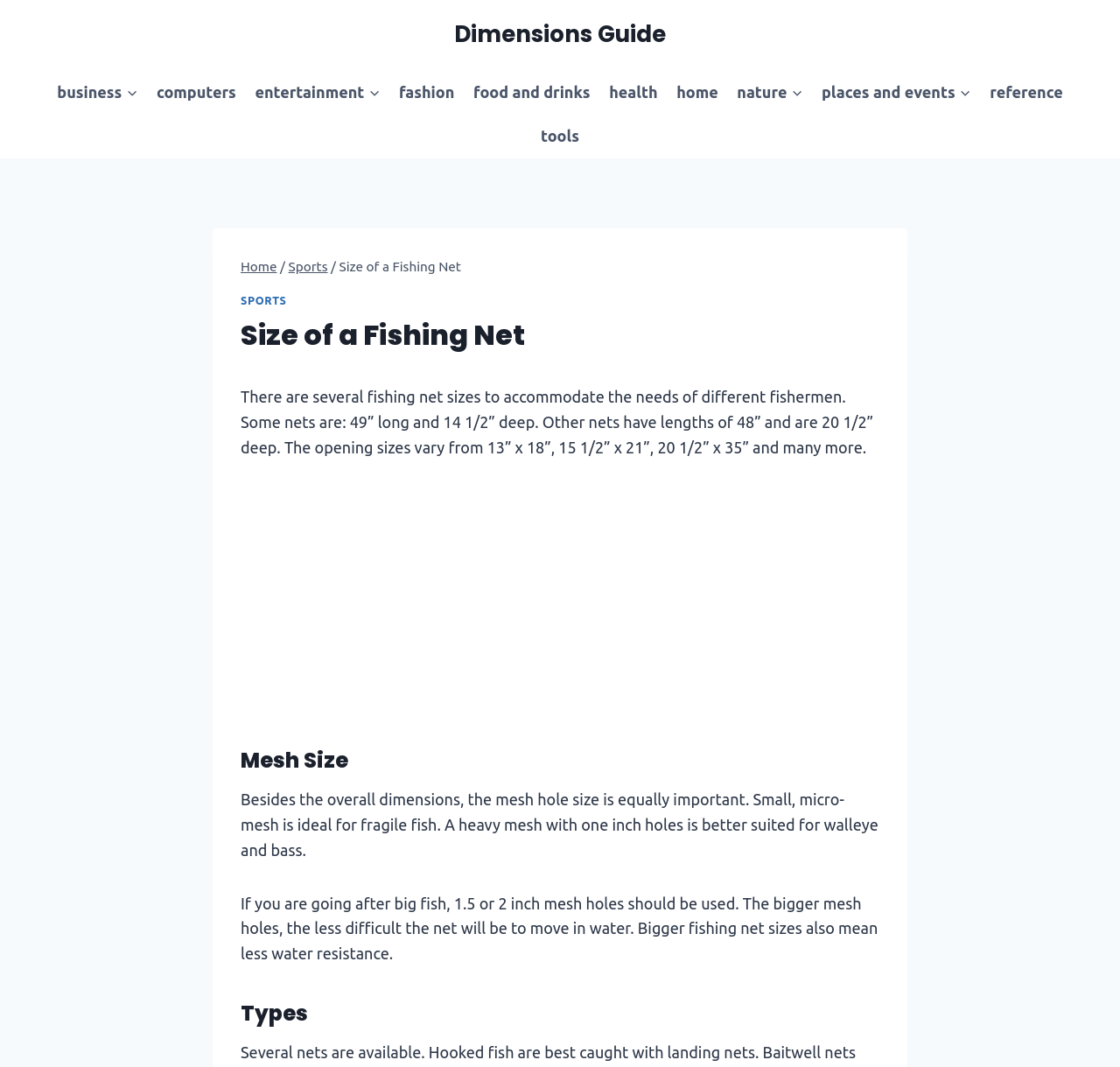From the details in the image, provide a thorough response to the question: What is the purpose of the 'Expand child menu' buttons?

The 'Expand child menu' buttons are used to expand submenus in the primary navigation menu. When clicked, they reveal additional menu items under their respective categories, such as 'Business', 'Entertainment', and 'Nature'.